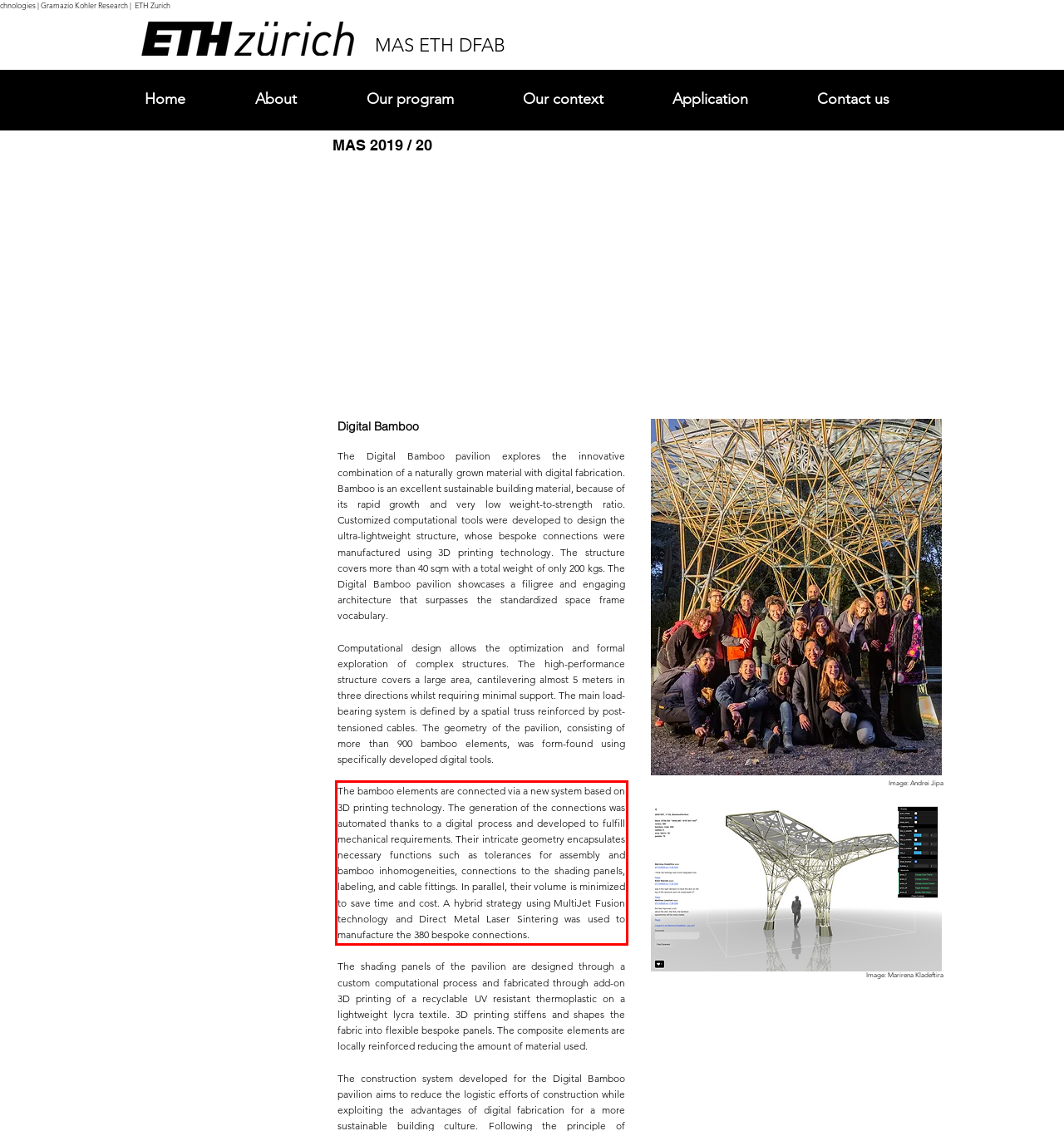Look at the screenshot of the webpage, locate the red rectangle bounding box, and generate the text content that it contains.

The bamboo elements are connected via a new system based on 3D printing technology. The generation of the connections was automated thanks to a digital process and developed to fulfill mechanical requirements. Their intricate geometry encapsulates necessary functions such as tolerances for assembly and bamboo inhomogeneities, connections to the shading panels, labeling, and cable fittings. In parallel, their volume is minimized to save time and cost. A hybrid strategy using MultiJet Fusion technology and Direct Metal Laser Sintering was used to manufacture the 380 bespoke connections.